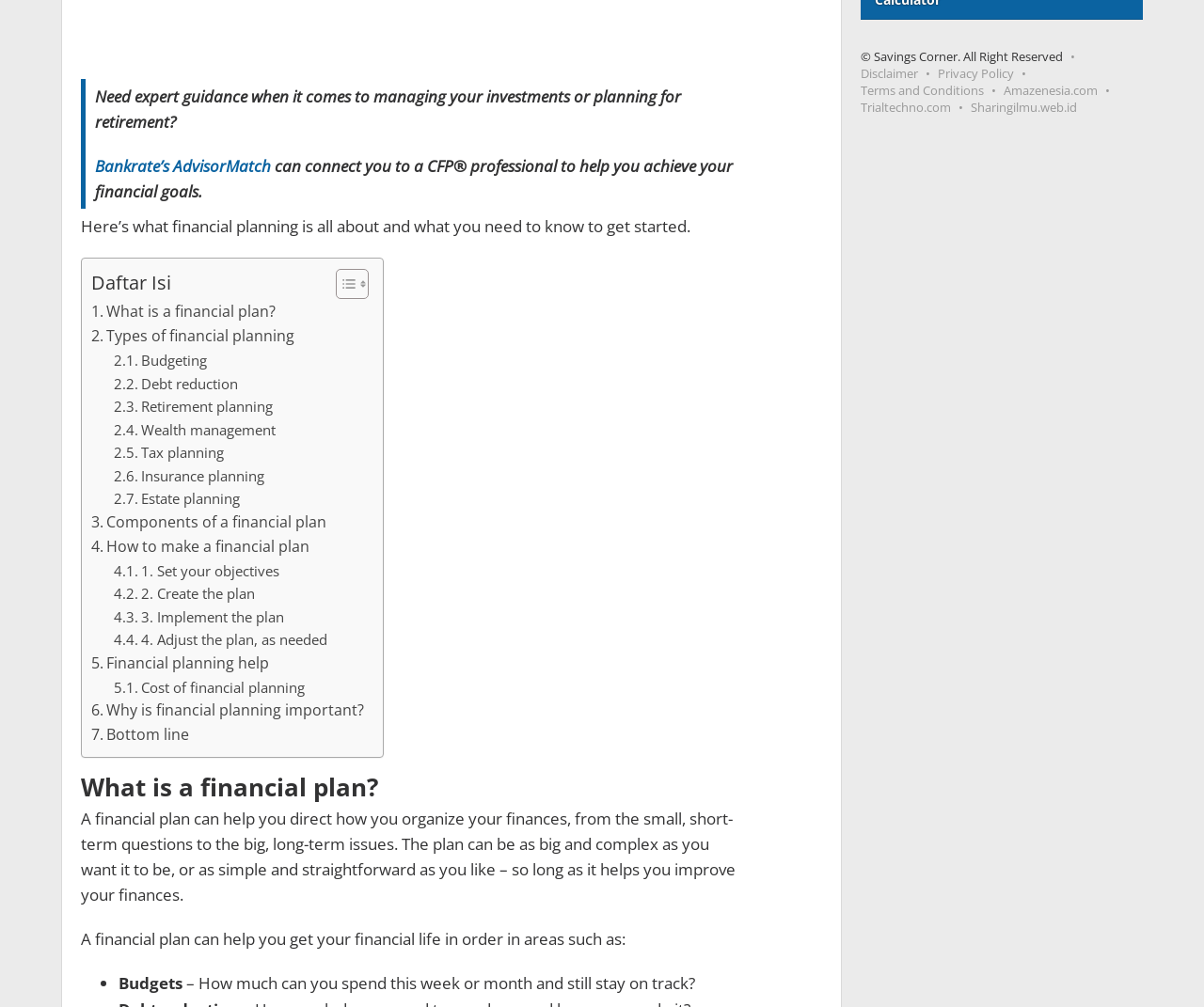Show the bounding box coordinates of the element that should be clicked to complete the task: "Visit 'Disclaimer'".

[0.715, 0.064, 0.763, 0.081]